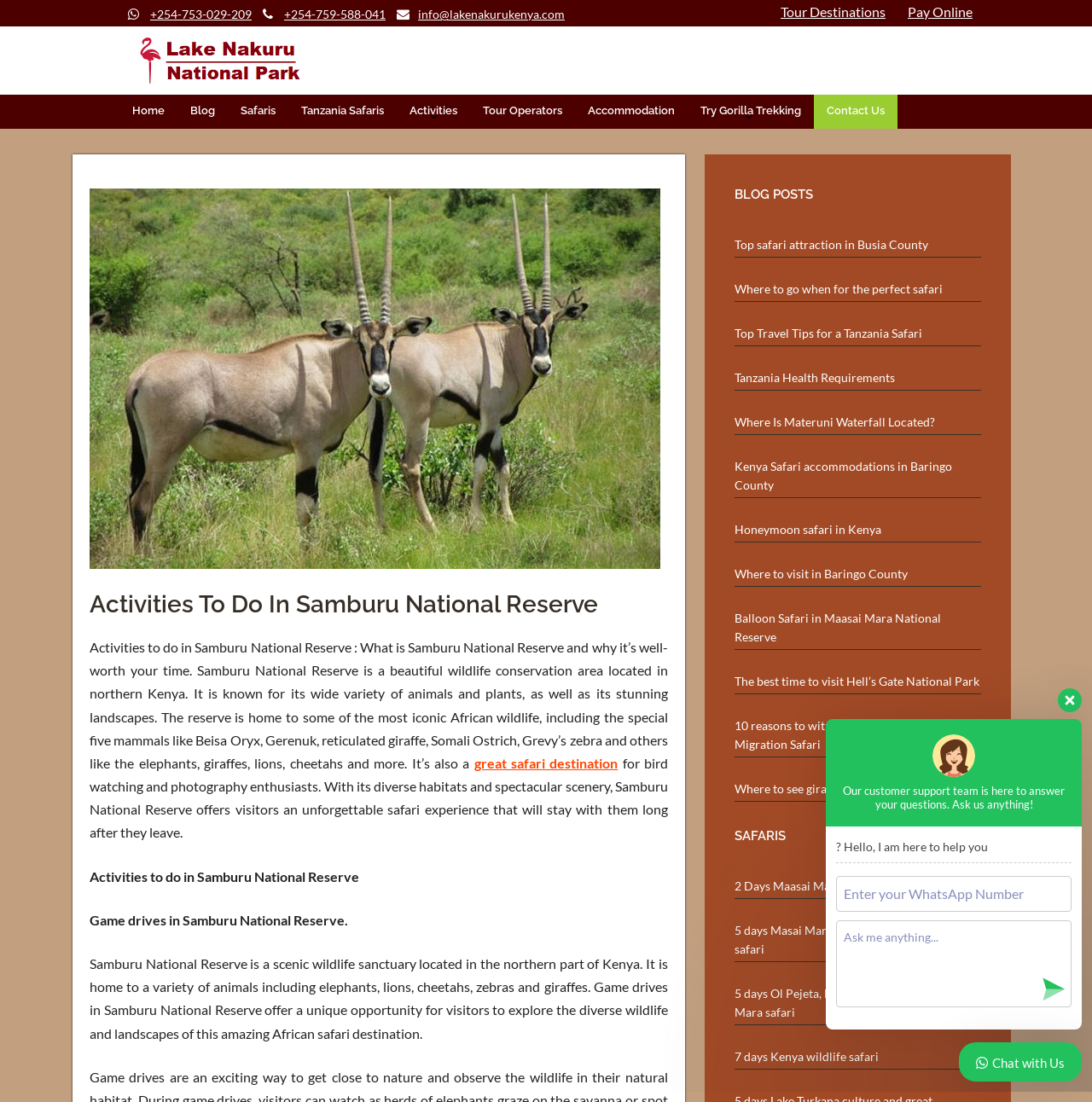Predict the bounding box of the UI element that fits this description: "2 Days Maasai Mara Safari".

[0.673, 0.789, 0.898, 0.813]